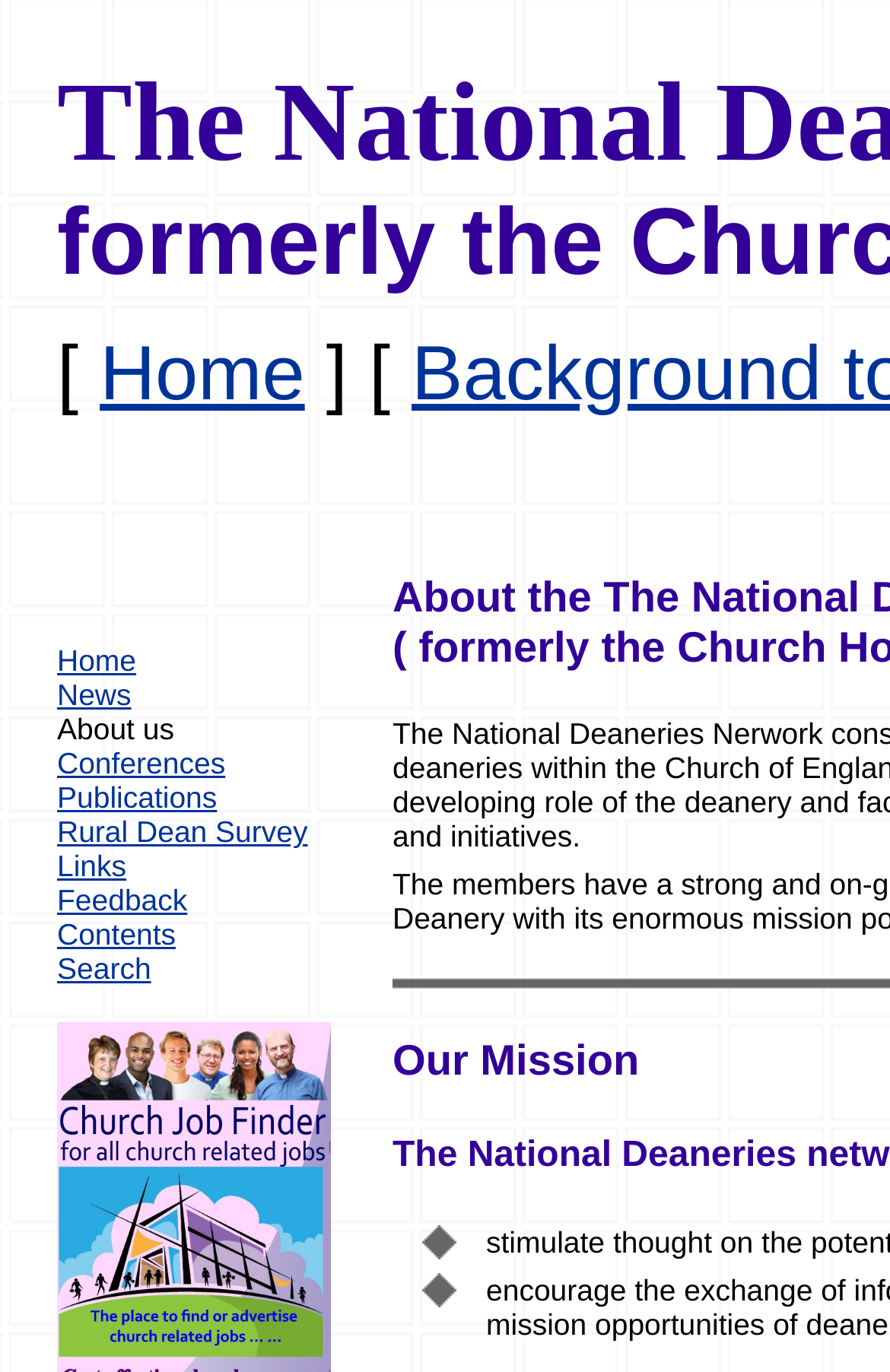Identify the bounding box coordinates of the part that should be clicked to carry out this instruction: "visit conferences page".

[0.064, 0.544, 0.253, 0.569]